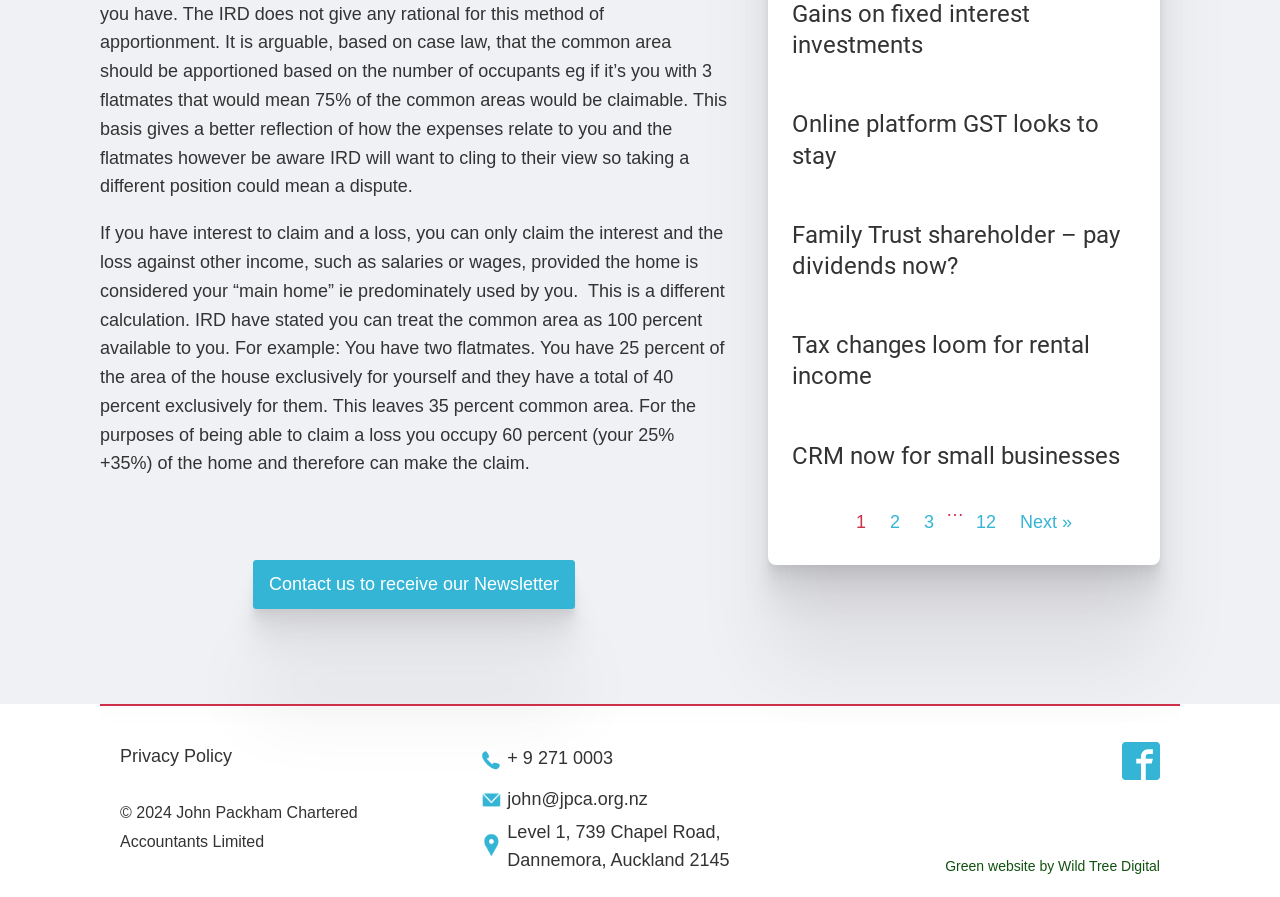Using the element description provided, determine the bounding box coordinates in the format (top-left x, top-left y, bottom-right x, bottom-right y). Ensure that all values are floating point numbers between 0 and 1. Element description: high school seniors

None